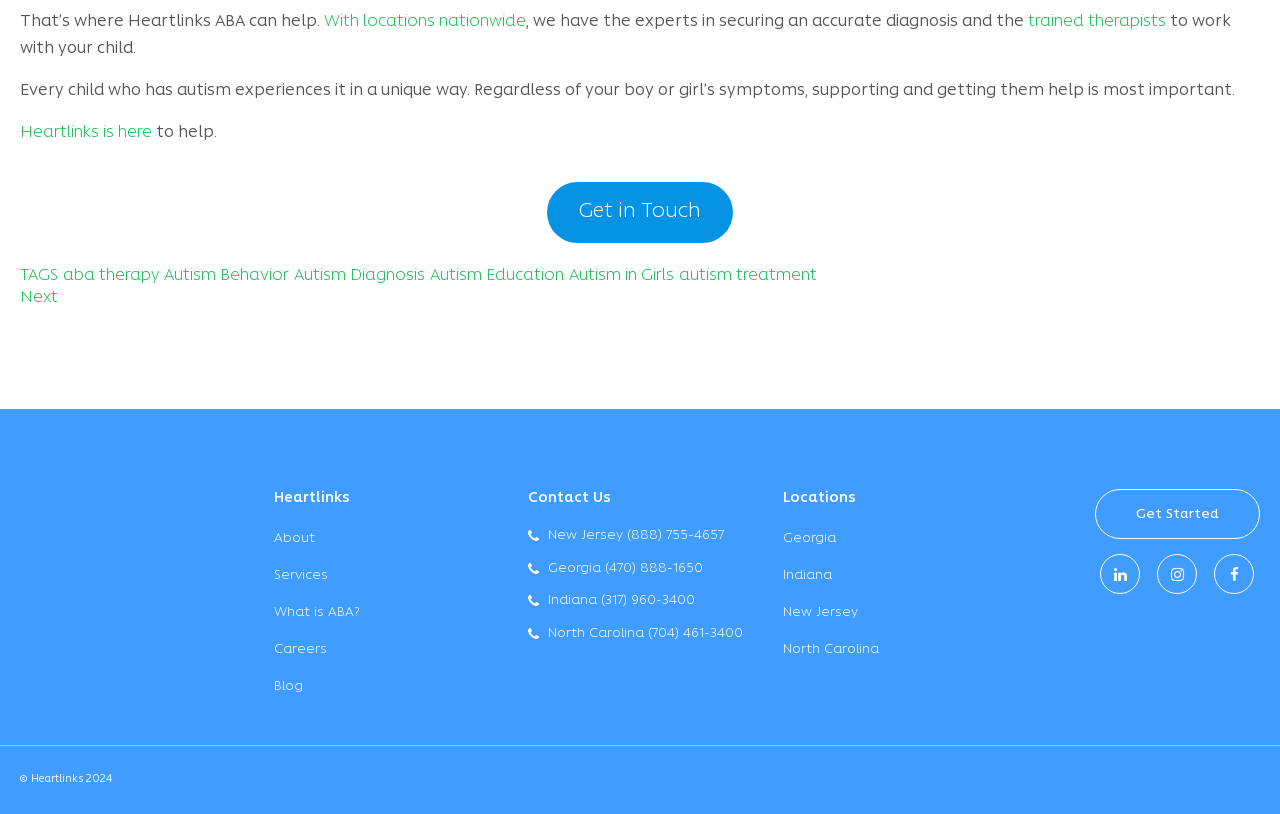Identify the bounding box coordinates of the element to click to follow this instruction: 'Contact the New Jersey location'. Ensure the coordinates are four float values between 0 and 1, provided as [left, top, right, bottom].

[0.428, 0.65, 0.566, 0.666]